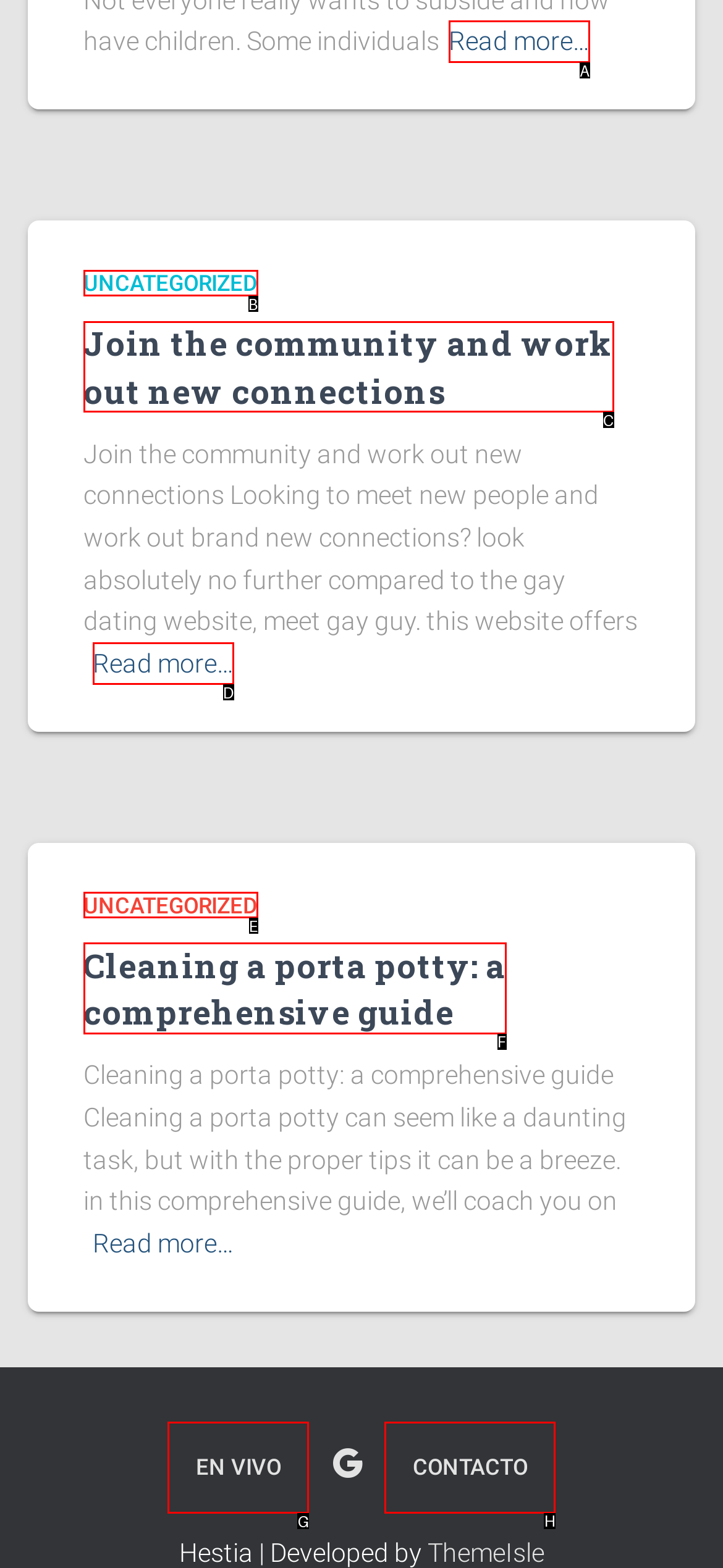Identify the appropriate choice to fulfill this task: Contact us
Respond with the letter corresponding to the correct option.

H